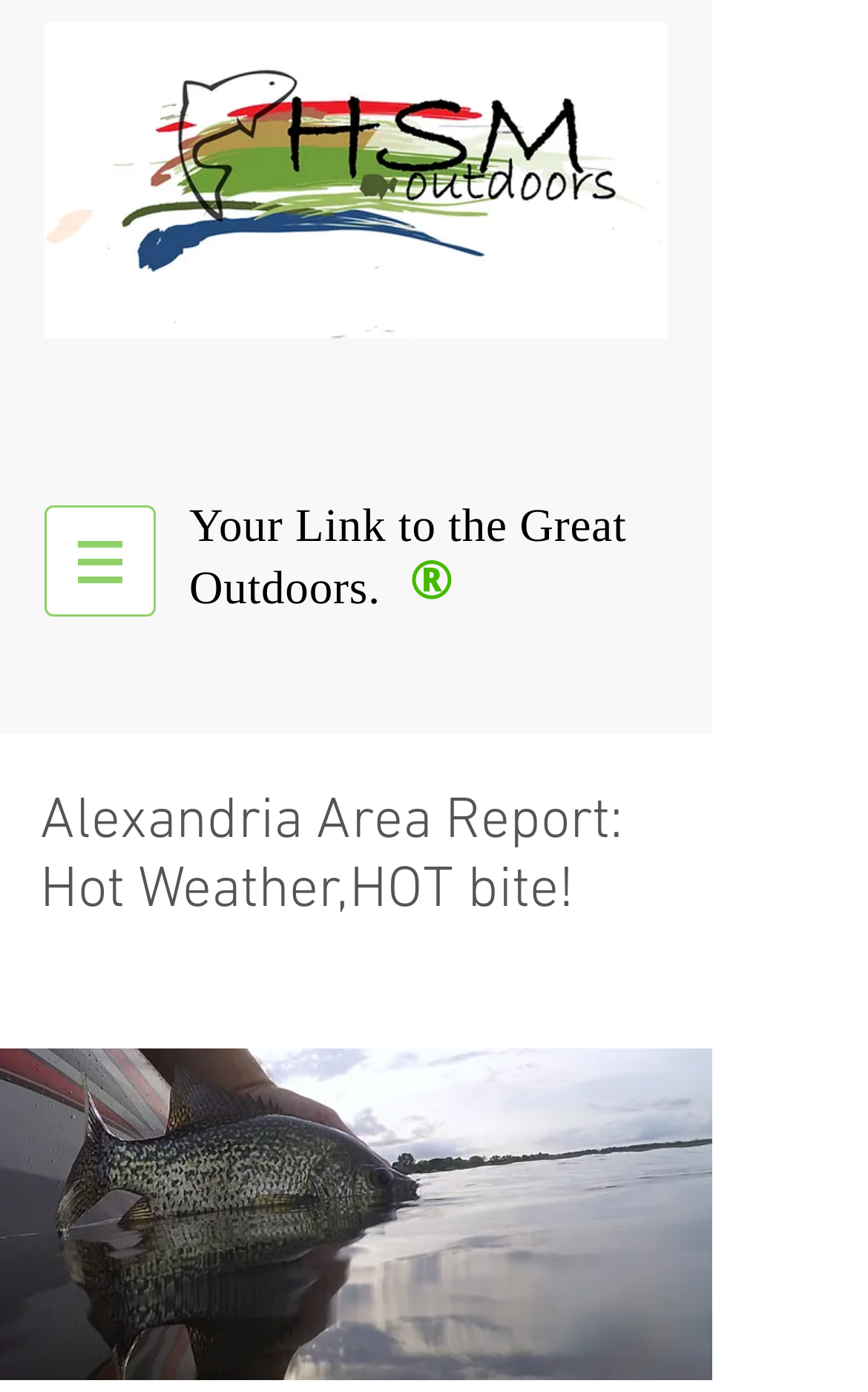How many navigation buttons are there at the top of the webpage?
Answer with a single word or phrase, using the screenshot for reference.

1